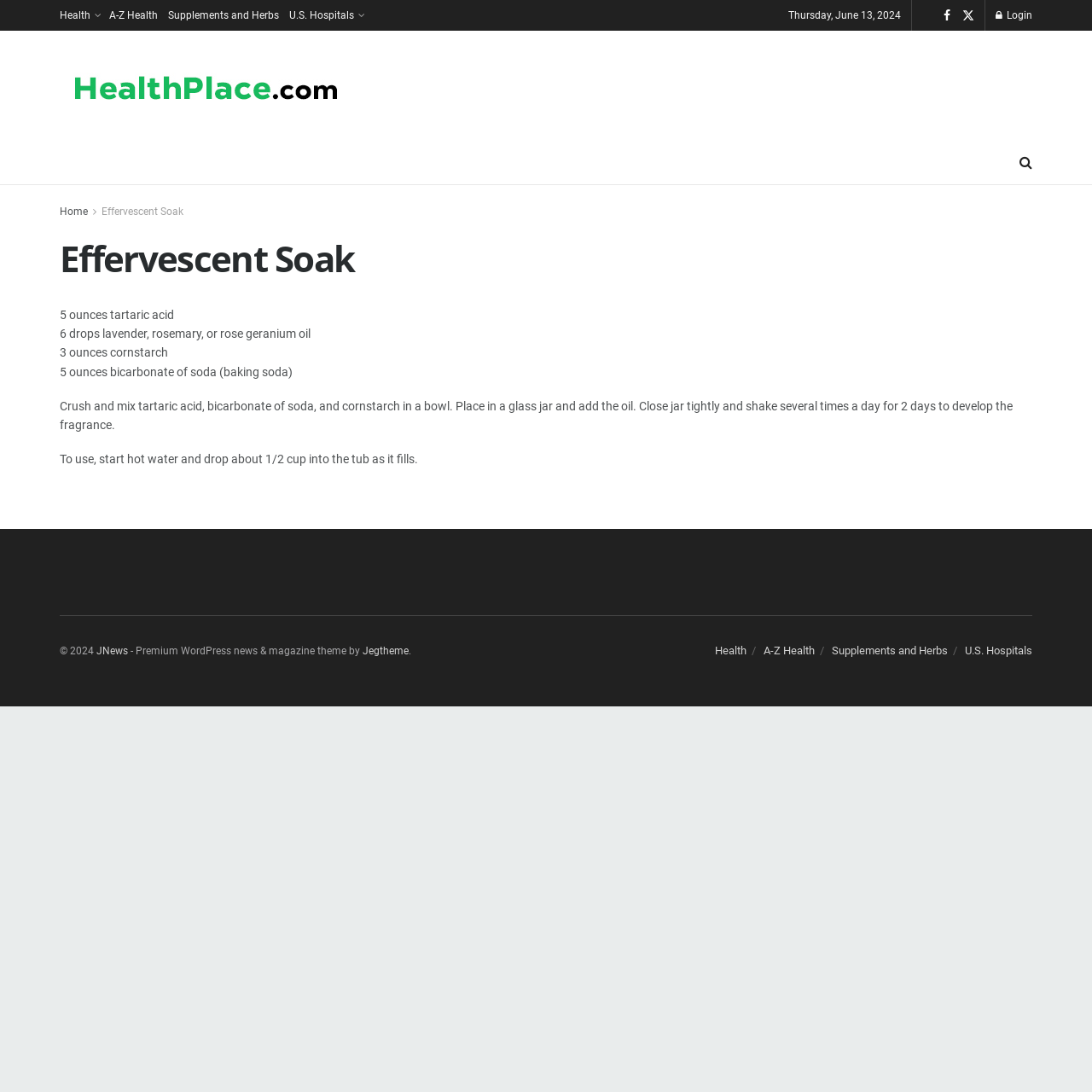Determine the bounding box coordinates of the section to be clicked to follow the instruction: "Click on the 'Login' button". The coordinates should be given as four float numbers between 0 and 1, formatted as [left, top, right, bottom].

[0.912, 0.0, 0.945, 0.028]